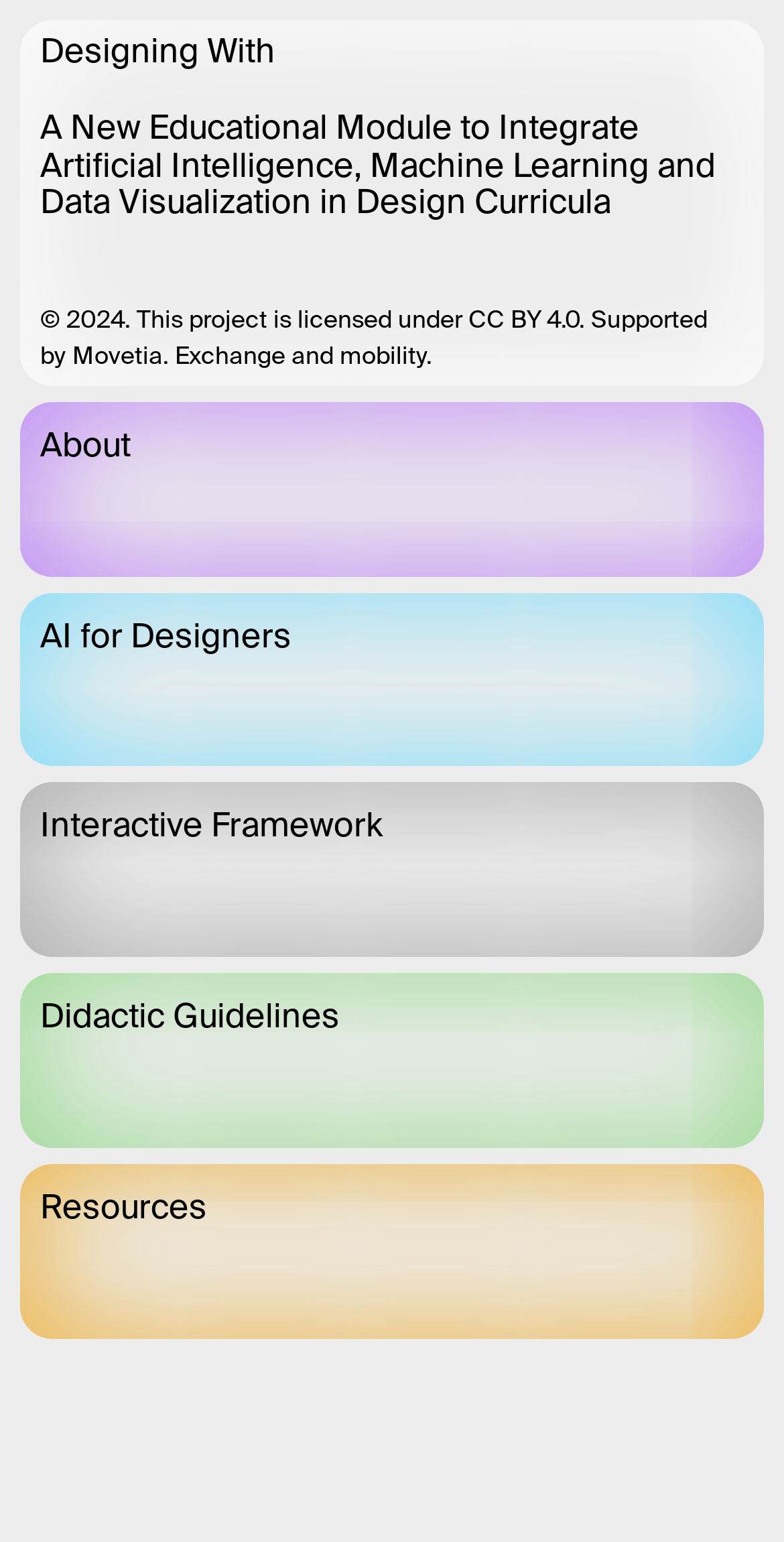Give a comprehensive overview of the webpage, including key elements.

The webpage is a research project collaboration between the Institute of Design, SUPSI; the EPFL and the INova Media Lab, focused on developing an experimental approach to integrate artificial intelligence and machine learning in design curricula.

At the top of the page, there are two headings, "Designing With" and "A New Educational Module to Integrate Artificial Intelligence, Machine Learning and Data Visualization in Design Curricula", which serve as the title of the project. Below the title, there is a copyright notice and a statement about the project's license and supporters.

The main content of the page is divided into five sections, each represented by a link: "About", "AI for Designers", "Interactive Framework", "Didactic Guidelines", and "Resources". These links are arranged vertically, with "About" at the top and "Let's talk!" at the bottom. Each link has a corresponding heading with the same text, positioned slightly to the right of the link.

The links and headings are centered on the page, with a significant amount of empty space on either side. The overall layout is clean and easy to navigate, with clear headings and concise text.